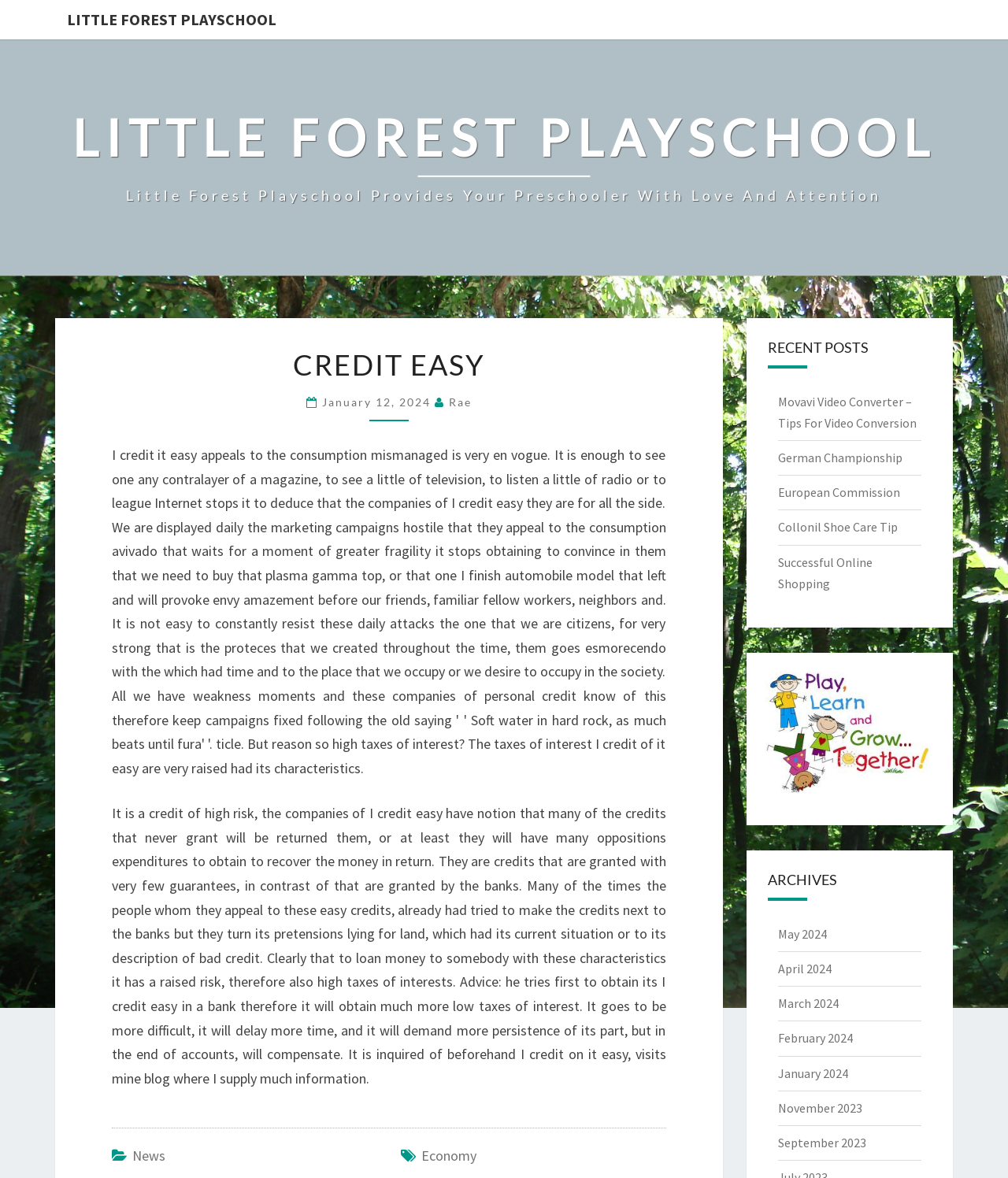What is the category of the article about video conversion?
Please respond to the question with a detailed and well-explained answer.

The category of the article about video conversion cannot be determined from the current webpage, as there is no explicit category information provided.